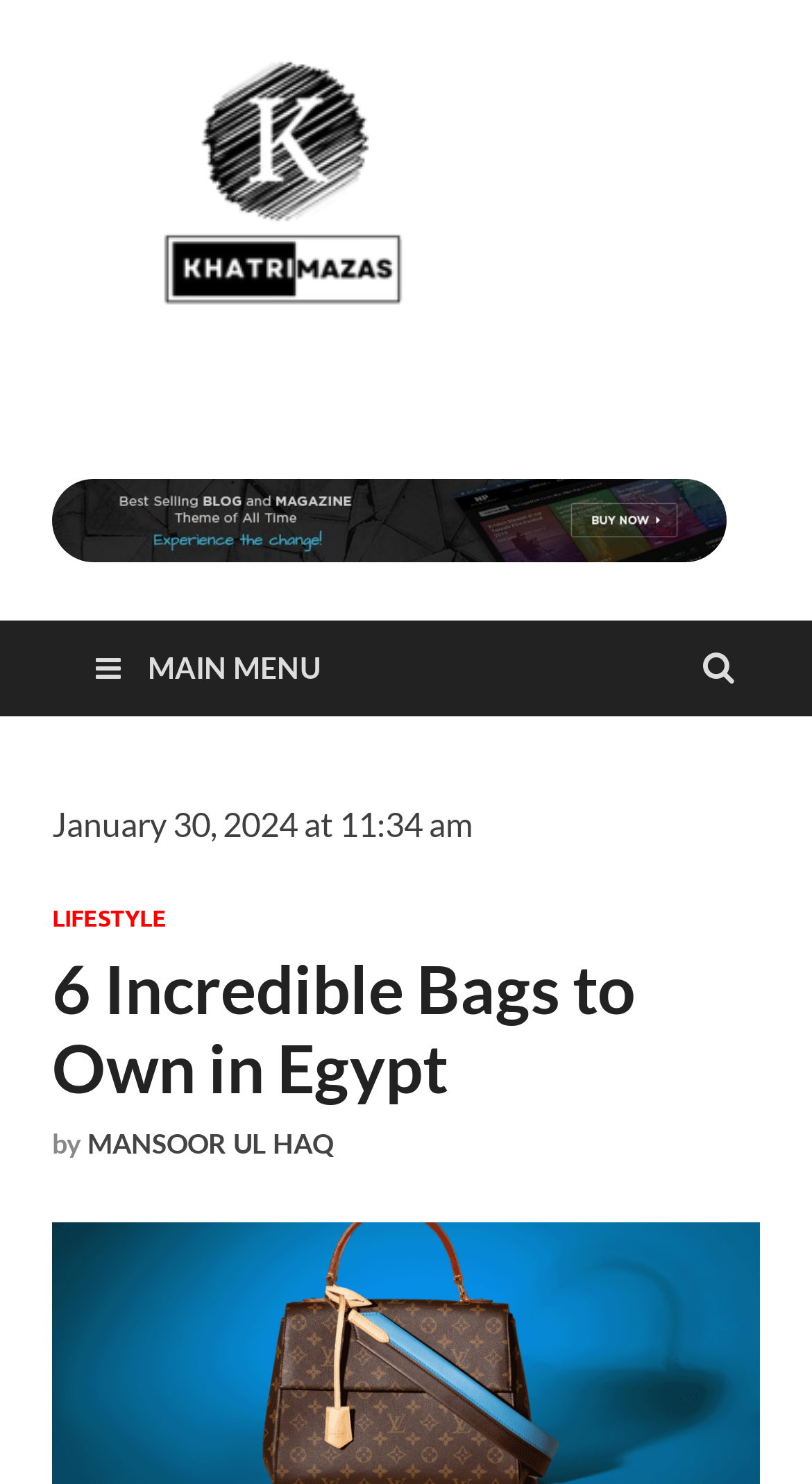What is the date of the blog post?
Using the image, give a concise answer in the form of a single word or short phrase.

January 30, 2024